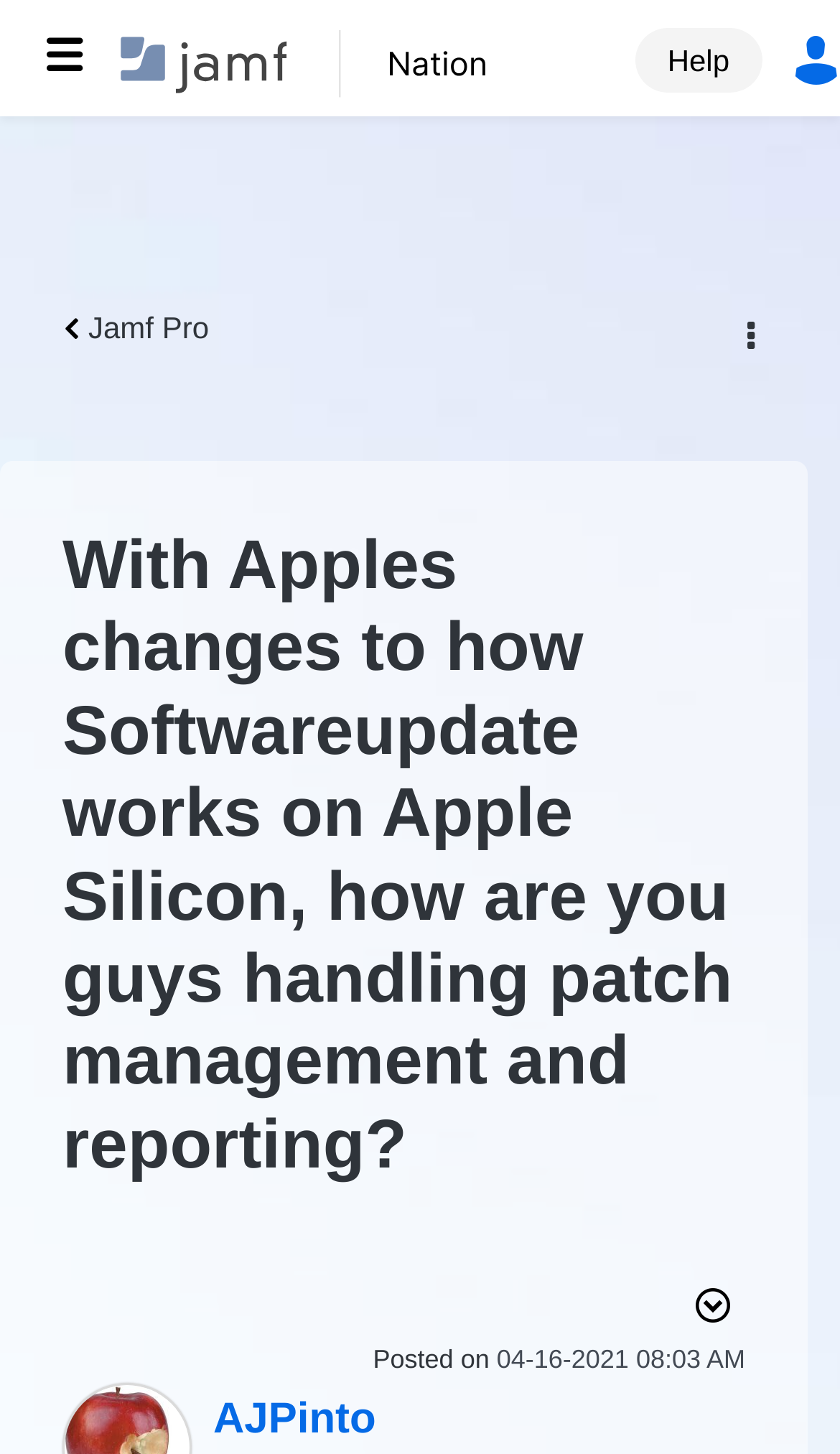What is the purpose of the 'Browse' button?
Relying on the image, give a concise answer in one word or a brief phrase.

To browse